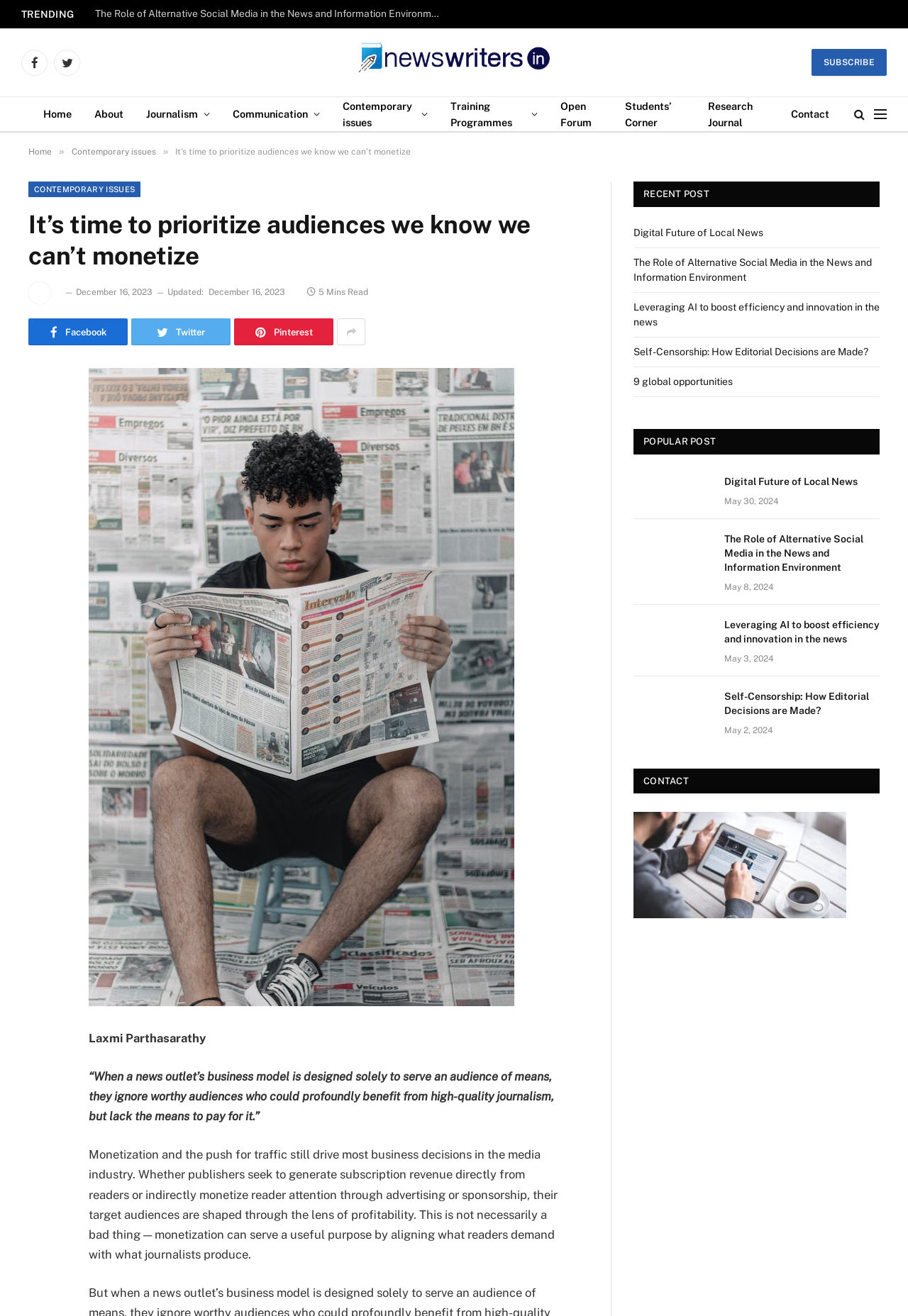Find and indicate the bounding box coordinates of the region you should select to follow the given instruction: "Visit the 'Home' page".

[0.035, 0.074, 0.091, 0.1]